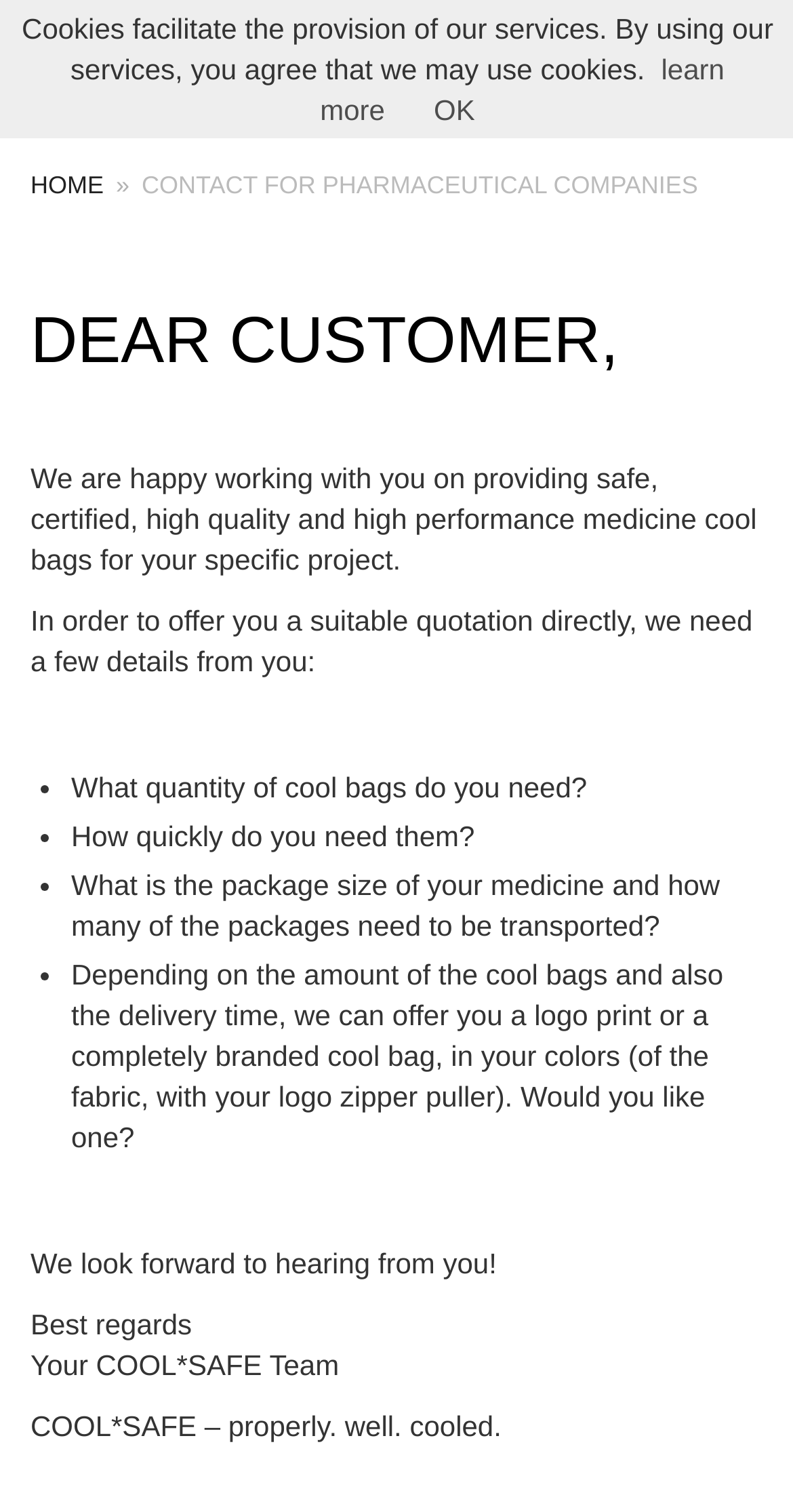What is the purpose of the webpage?
Using the information presented in the image, please offer a detailed response to the question.

The purpose of the webpage is to provide a contact form for pharmaceutical companies to get in touch with COOL*SAFE, as stated in the meta description and the heading 'CONTACT FOR PHARMACEUTICAL COMPANIES'.